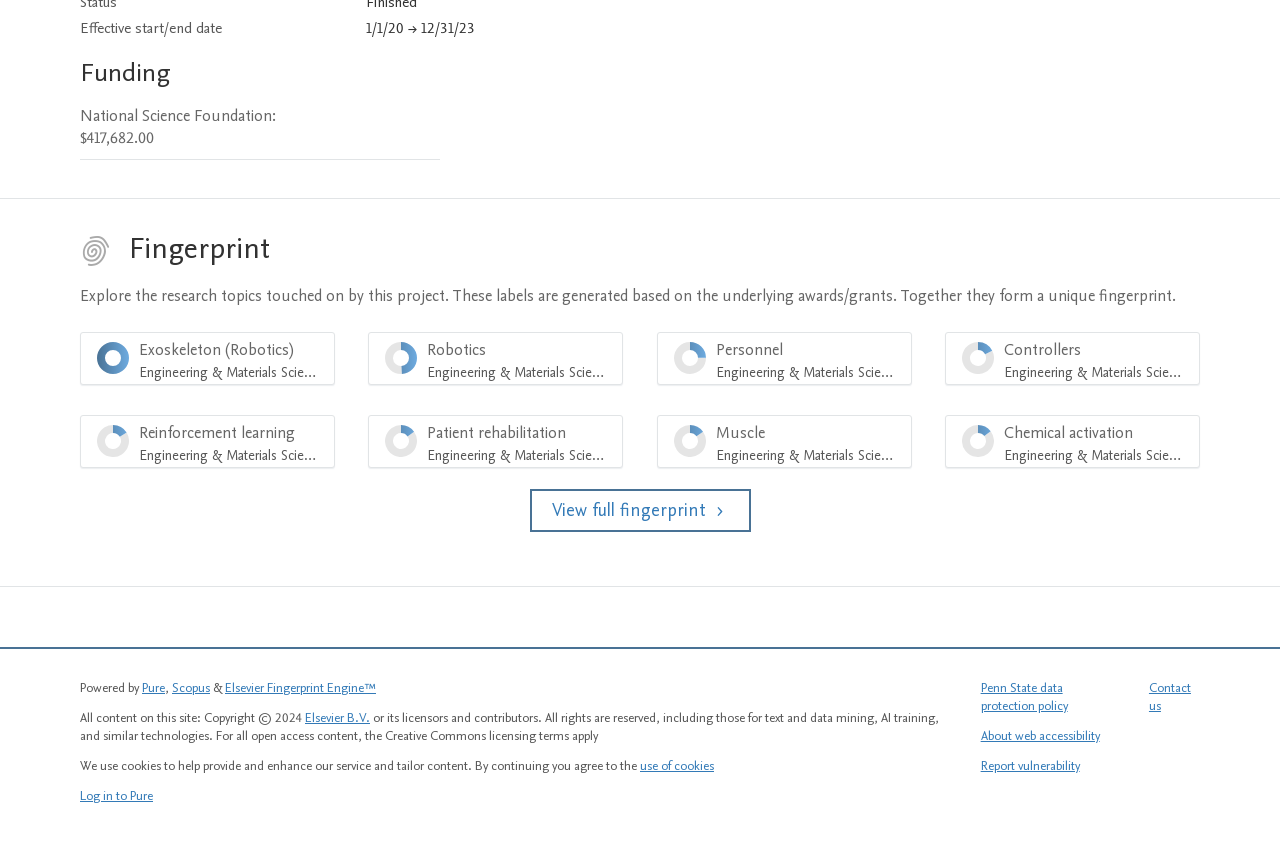How many research topics are mentioned?
Based on the visual details in the image, please answer the question thoroughly.

The research topics are mentioned in the 'Fingerprint' section, which is located below the 'Funding' section. There are 7 research topics mentioned, including 'Exoskeleton (Robotics) Engineering & Materials Science', 'Robotics Engineering & Materials Science', 'Personnel Engineering & Materials Science', 'Controllers Engineering & Materials Science', 'Reinforcement learning Engineering & Materials Science', 'Patient rehabilitation Engineering & Materials Science', and 'Muscle Engineering & Materials Science'.